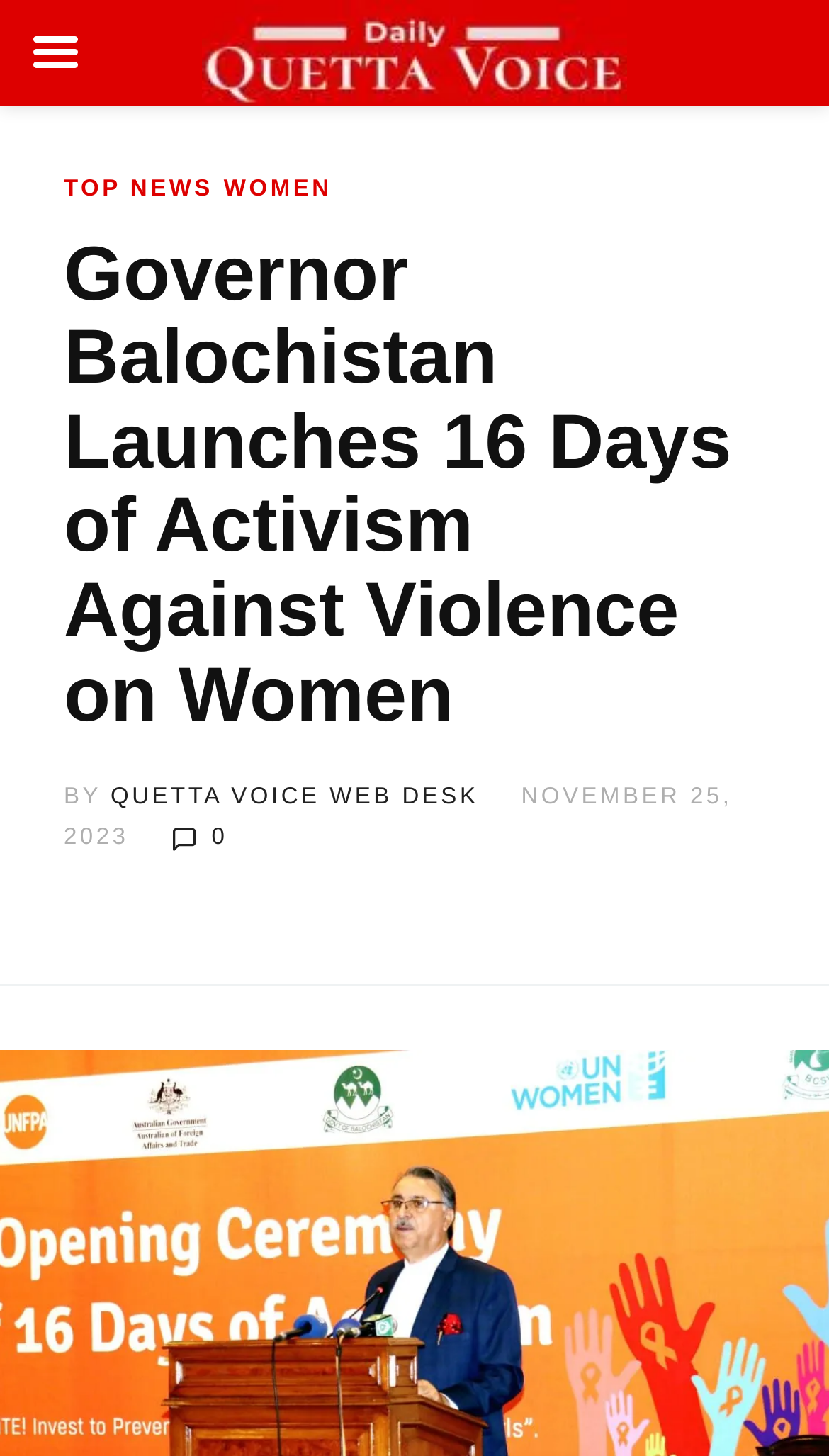Create a detailed narrative of the webpage’s visual and textual elements.

The webpage appears to be a news article page. At the top, there is a logo header menu, which is an image, positioned near the top left corner of the page. Below the logo, there is a header section with a prominent heading that reads "Governor Balochistan Launches 16 Days of Activism Against Violence on Women". This heading is centered and takes up most of the width of the page.

To the top left of the heading, there are two links, "TOP NEWS" and "WOMEN", positioned side by side. Below the heading, there is a byline section with the text "BY" followed by a link to "QUETTA VOICE WEB DESK". Next to the byline, there is a timestamp that reads "NOVEMBER 25, 2023". 

On the same line as the byline and timestamp, there is a share button, represented by an icon, positioned to the right of the timestamp. The article's main content is not explicitly mentioned, but it is likely to be below this section, given the structure of the page.